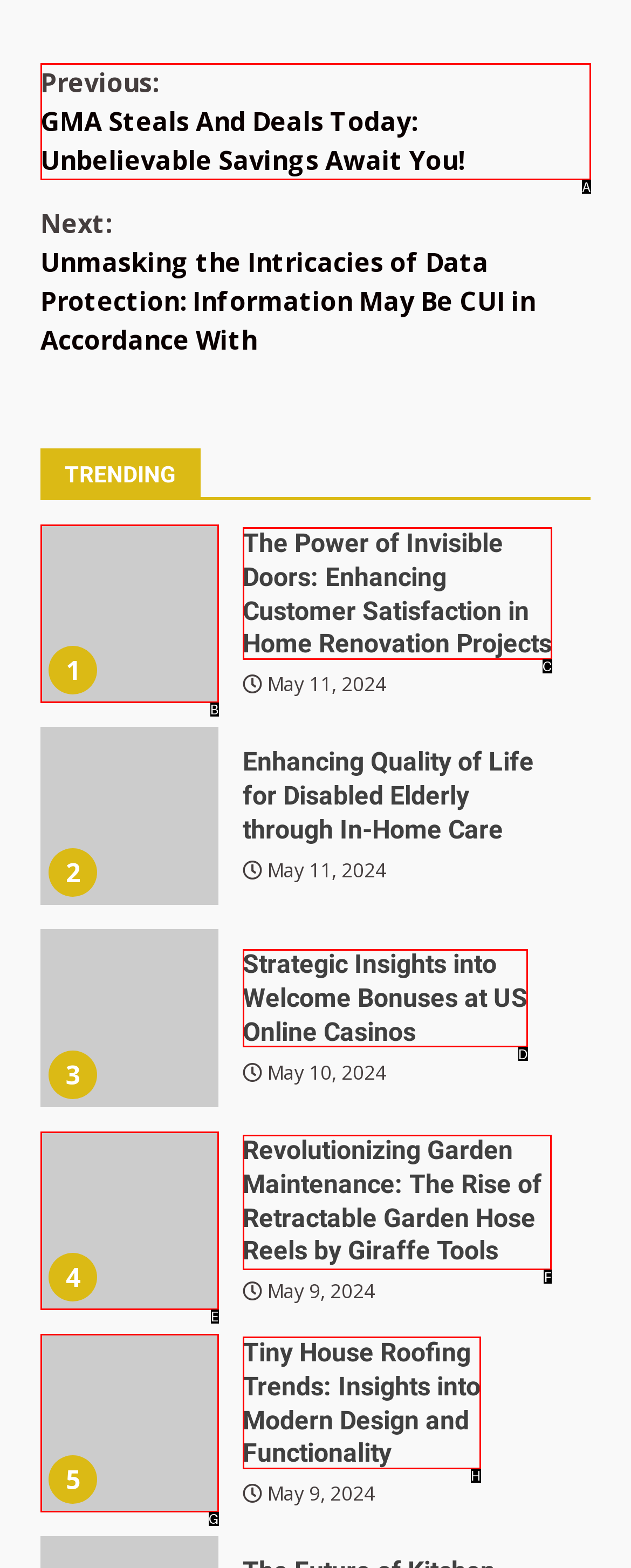Tell me which one HTML element I should click to complete the following instruction: Click on 'Revolutionizing Garden Maintenance: The Rise of Retractable Garden Hose Reels by Giraffe Tools' link
Answer with the option's letter from the given choices directly.

F